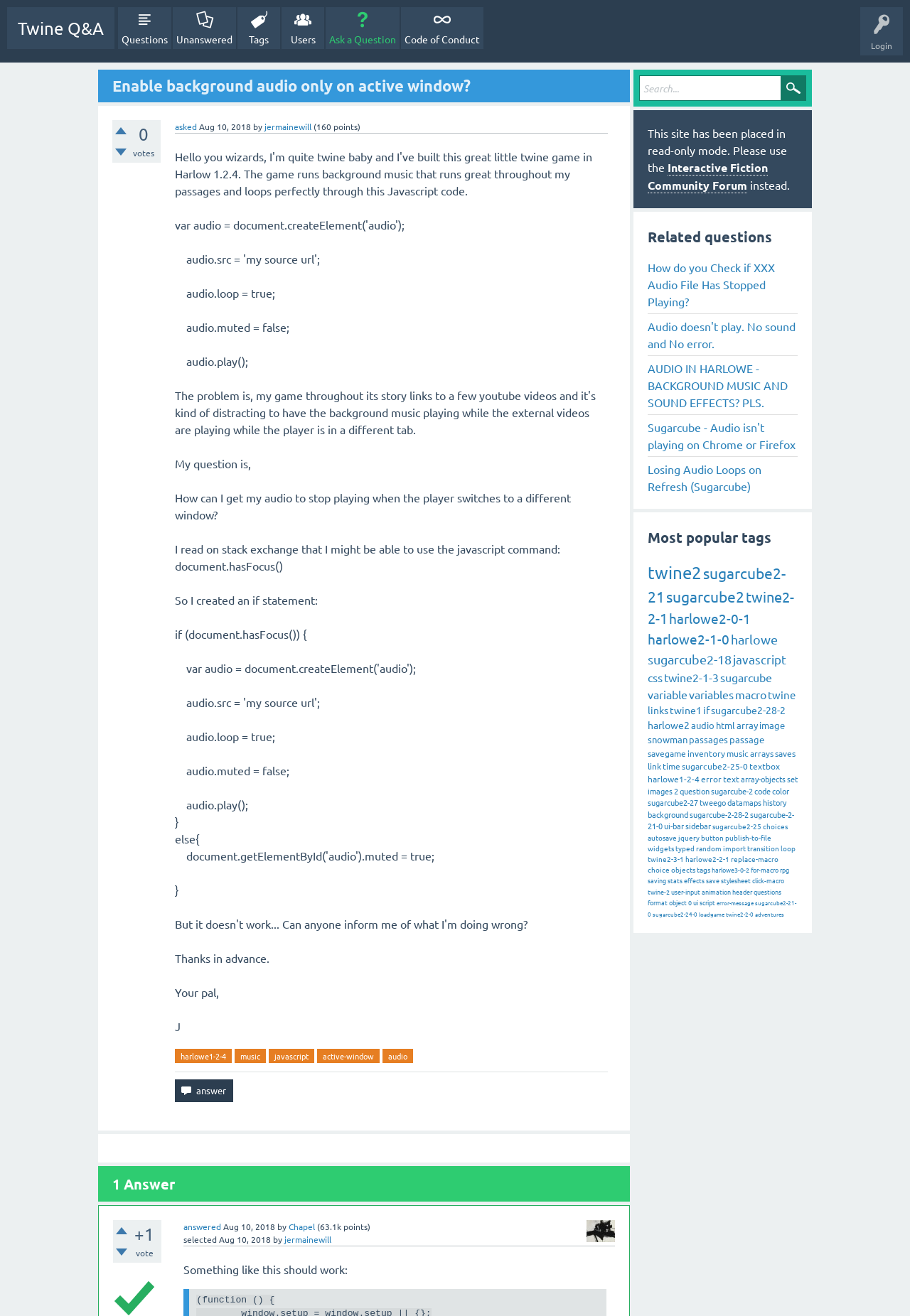Pinpoint the bounding box coordinates of the element that must be clicked to accomplish the following instruction: "Click on the 'Twine Q&A' link". The coordinates should be in the format of four float numbers between 0 and 1, i.e., [left, top, right, bottom].

[0.008, 0.005, 0.126, 0.037]